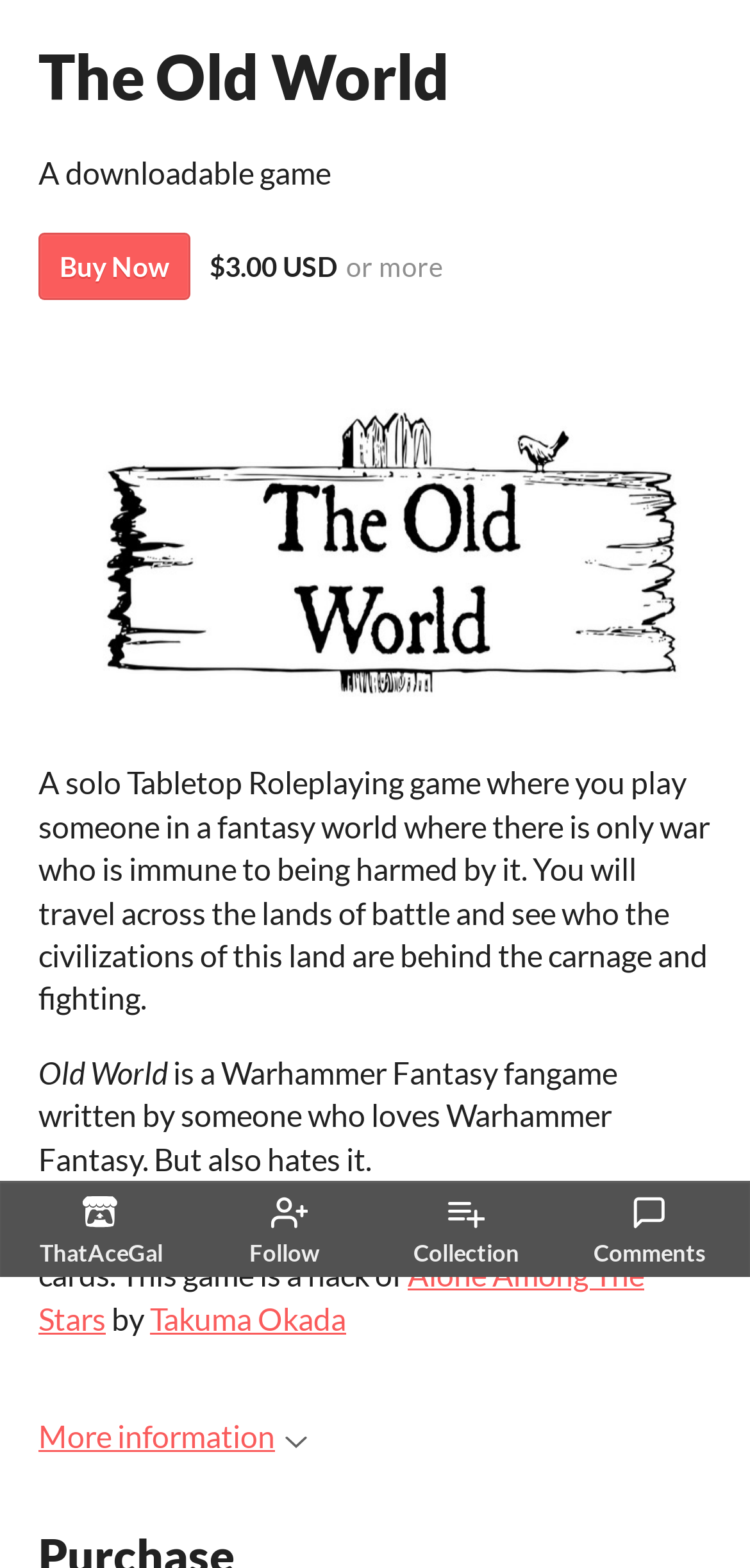Pinpoint the bounding box coordinates of the area that should be clicked to complete the following instruction: "Buy the game now". The coordinates must be given as four float numbers between 0 and 1, i.e., [left, top, right, bottom].

[0.051, 0.149, 0.254, 0.192]